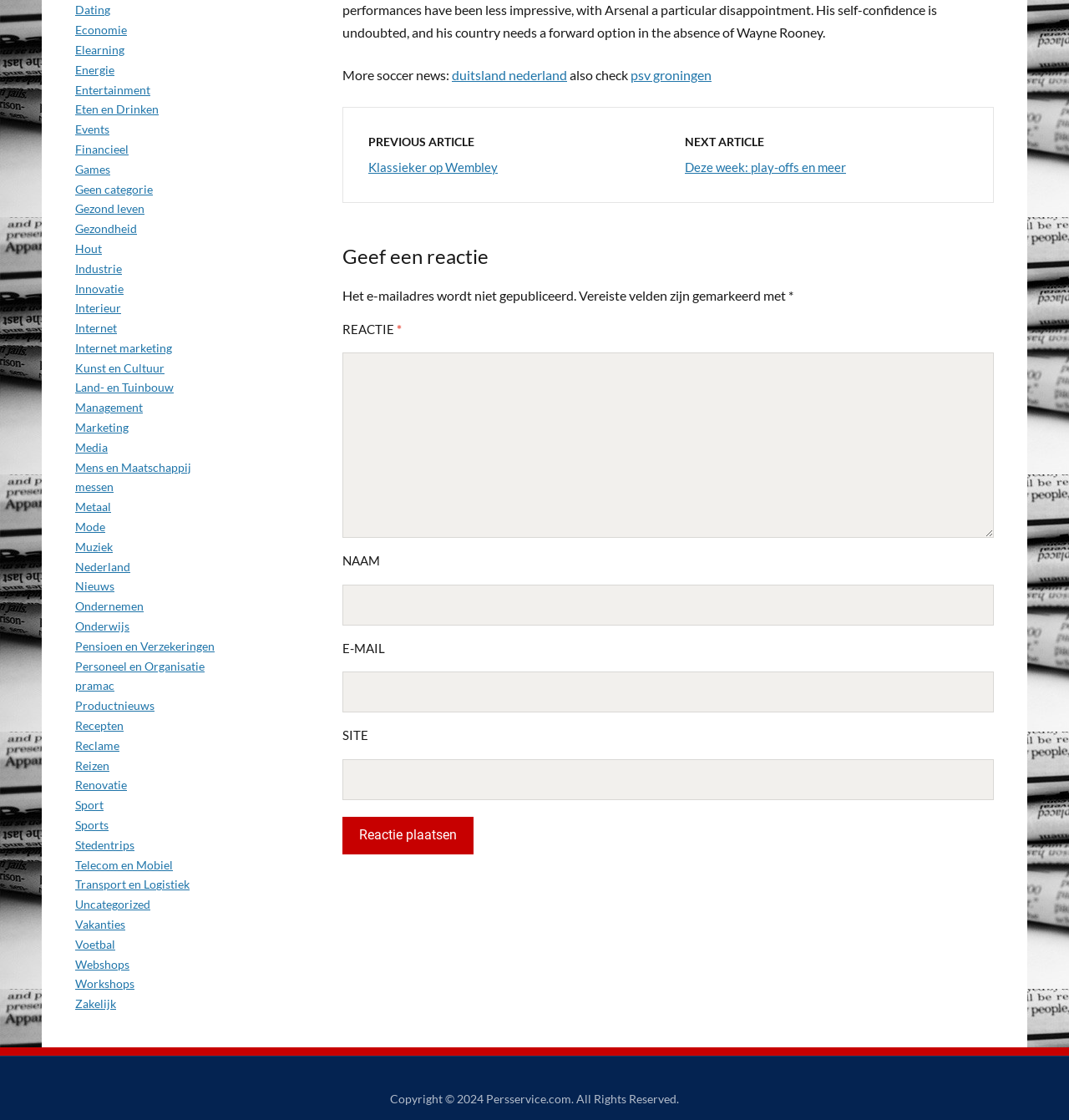Answer the question using only a single word or phrase: 
What is the copyright information at the bottom of the page?

Copyright © 2024 Persservice.com. All Rights Reserved.